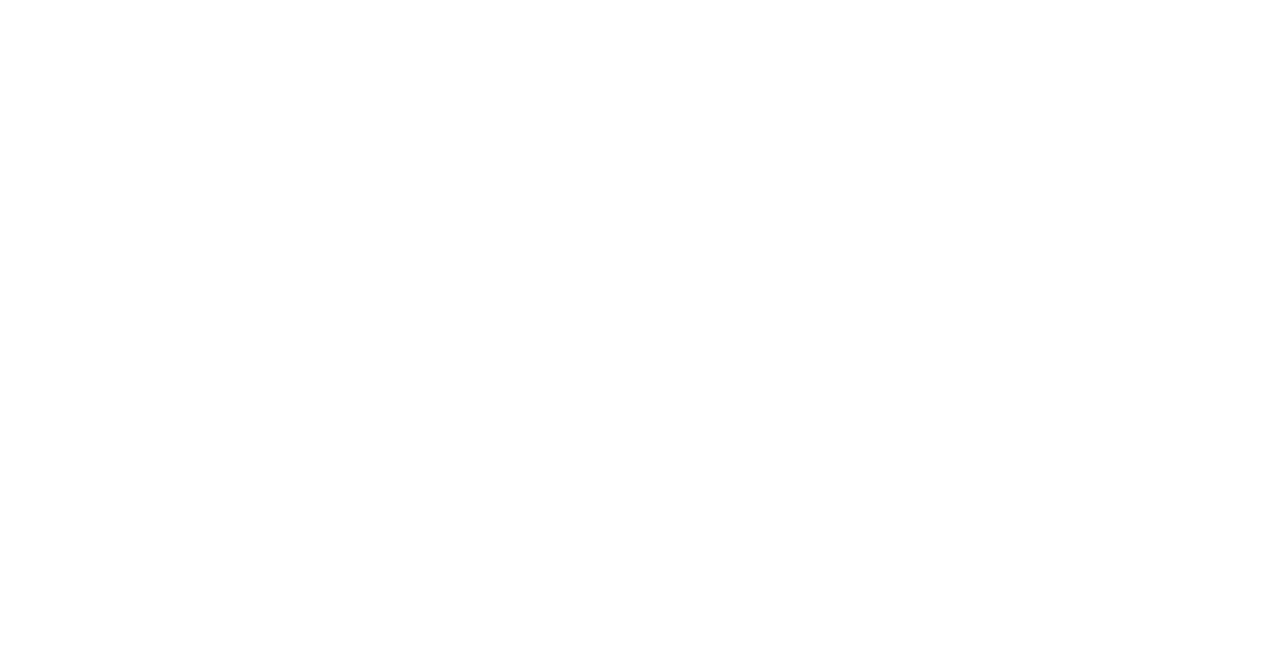Identify the bounding box coordinates of the clickable region required to complete the instruction: "access REFERENCES". The coordinates should be given as four float numbers within the range of 0 and 1, i.e., [left, top, right, bottom].

[0.523, 0.874, 0.618, 0.91]